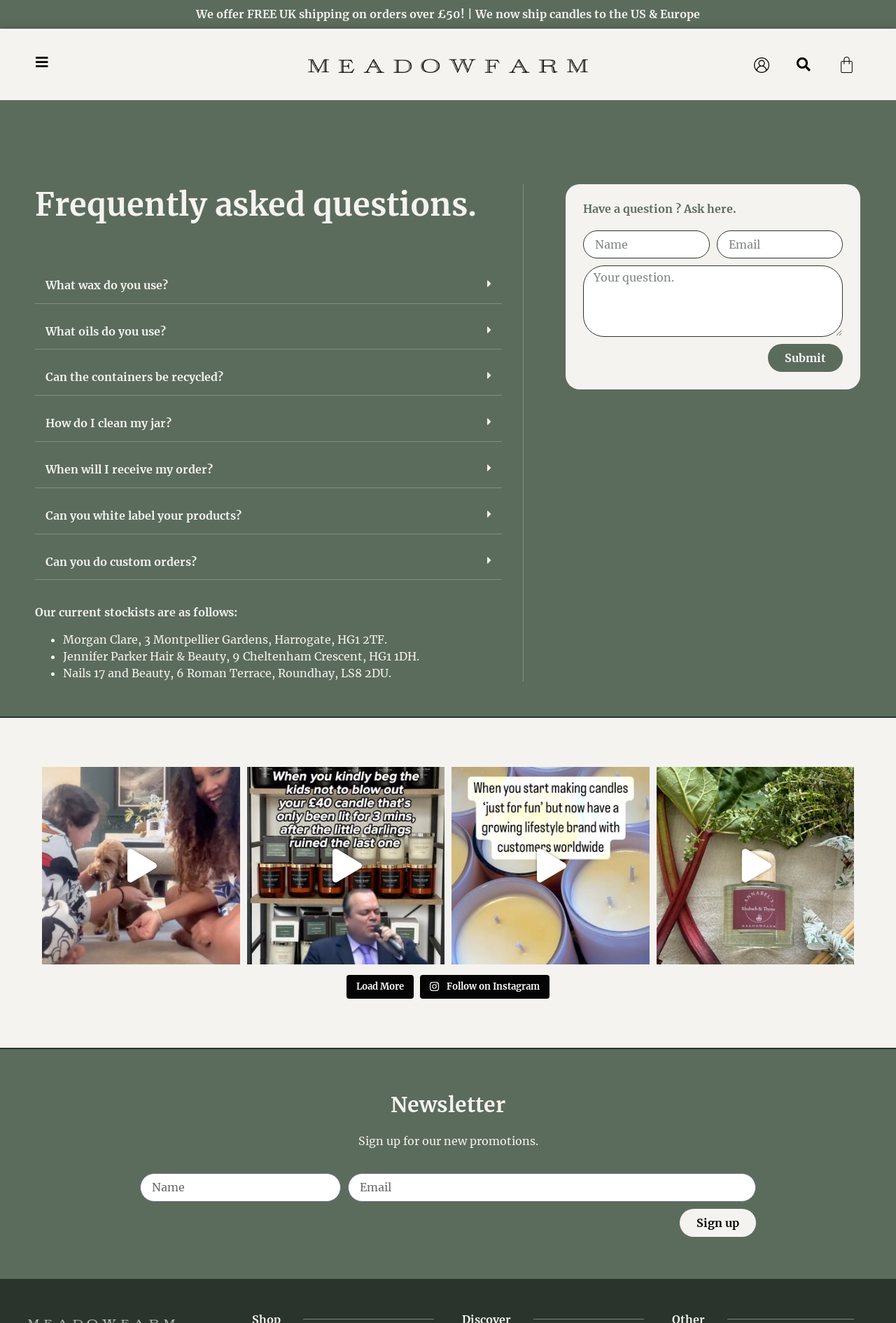Please specify the bounding box coordinates of the clickable region necessary for completing the following instruction: "Load more". The coordinates must consist of four float numbers between 0 and 1, i.e., [left, top, right, bottom].

[0.387, 0.737, 0.462, 0.755]